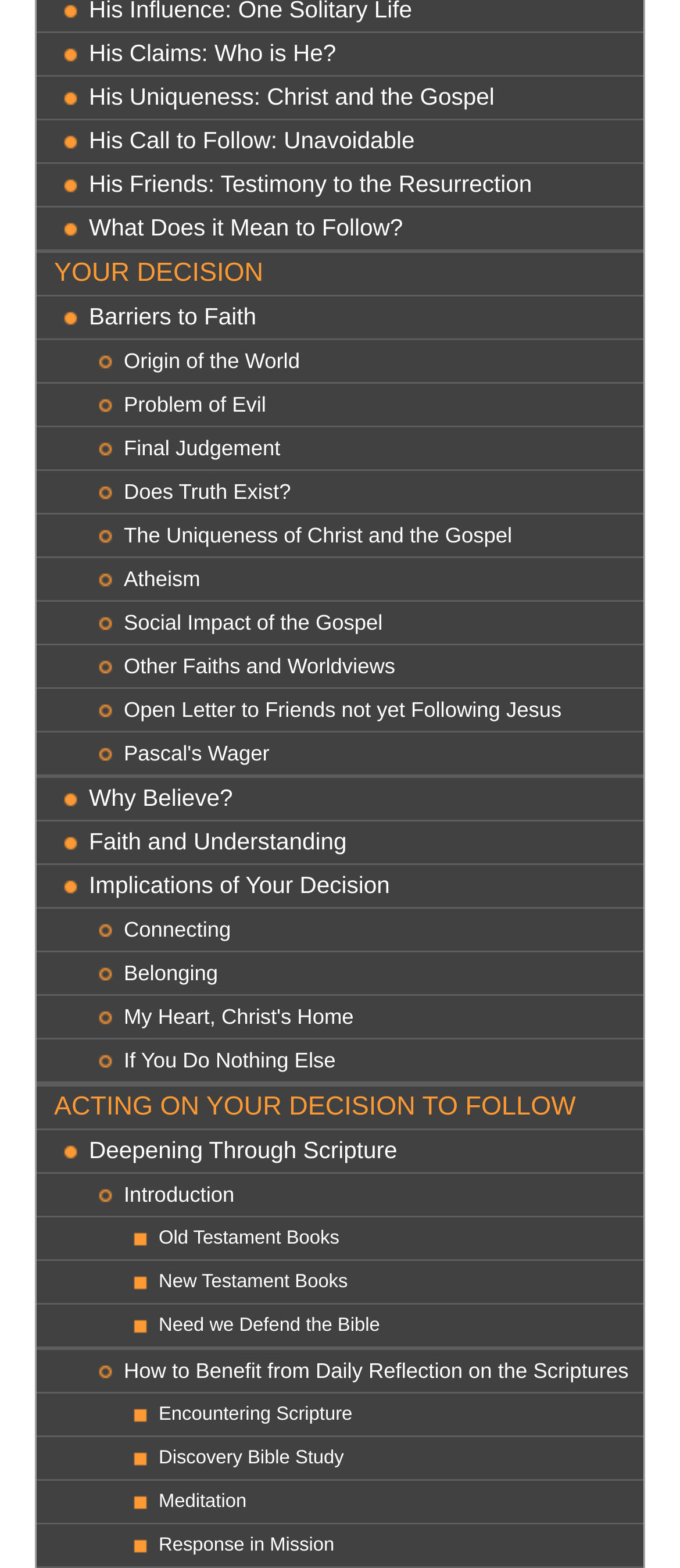Point out the bounding box coordinates of the section to click in order to follow this instruction: "Read 'YOUR DECISION'".

[0.079, 0.161, 0.946, 0.188]